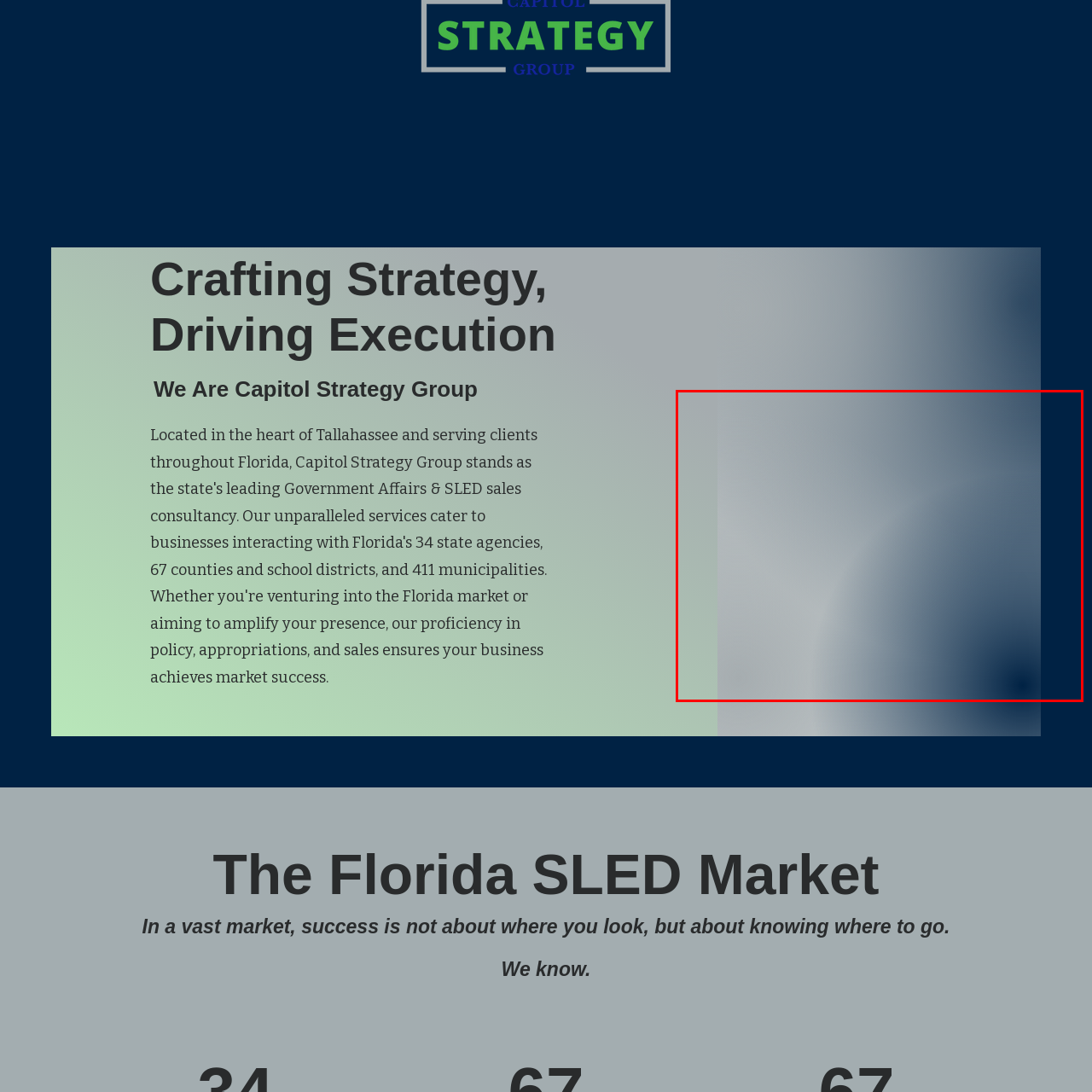Focus on the image confined within the red boundary and provide a single word or phrase in response to the question:
What atmosphere does the image evoke?

Calm and tranquility